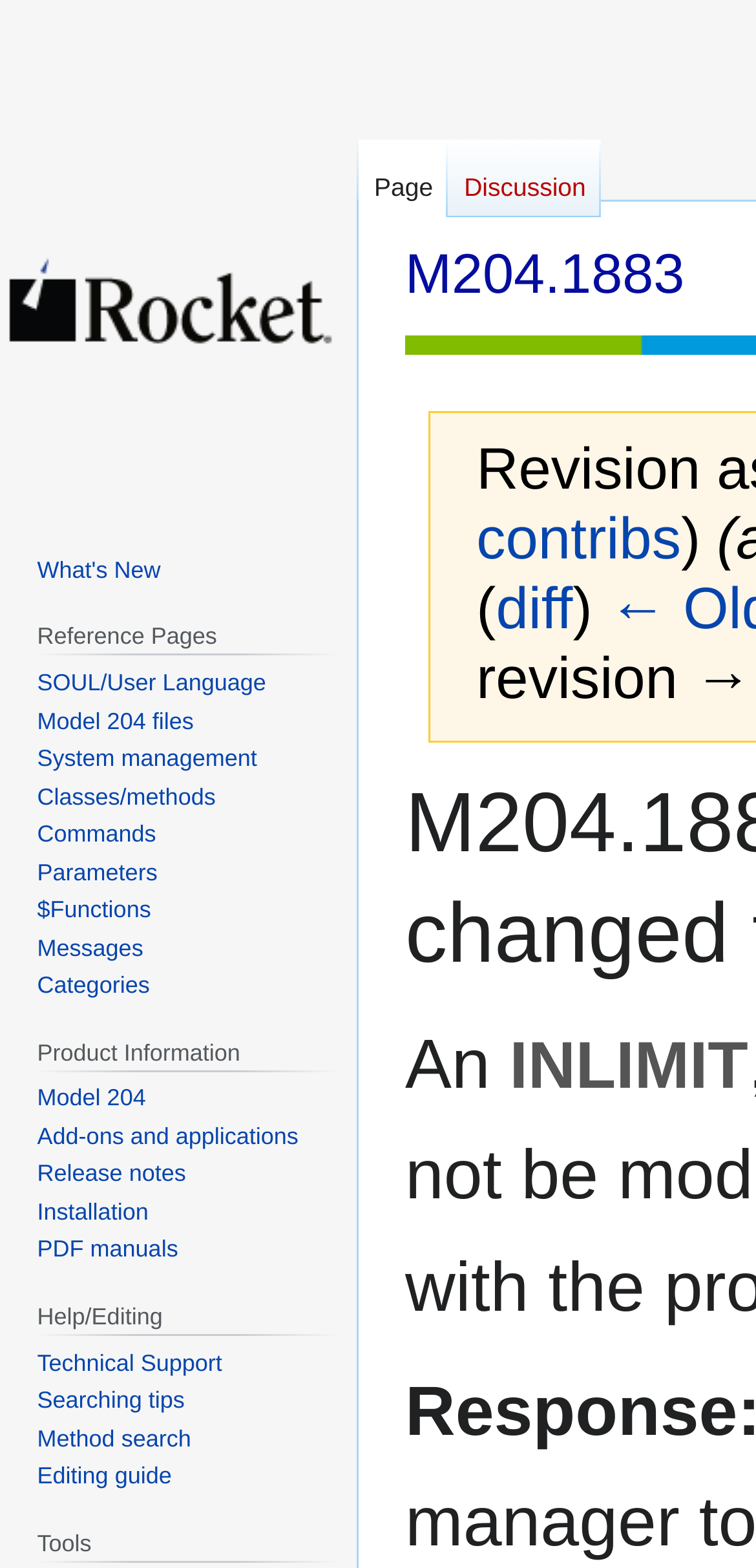Indicate the bounding box coordinates of the element that needs to be clicked to satisfy the following instruction: "Visit the main page". The coordinates should be four float numbers between 0 and 1, i.e., [left, top, right, bottom].

[0.0, 0.124, 0.451, 0.26]